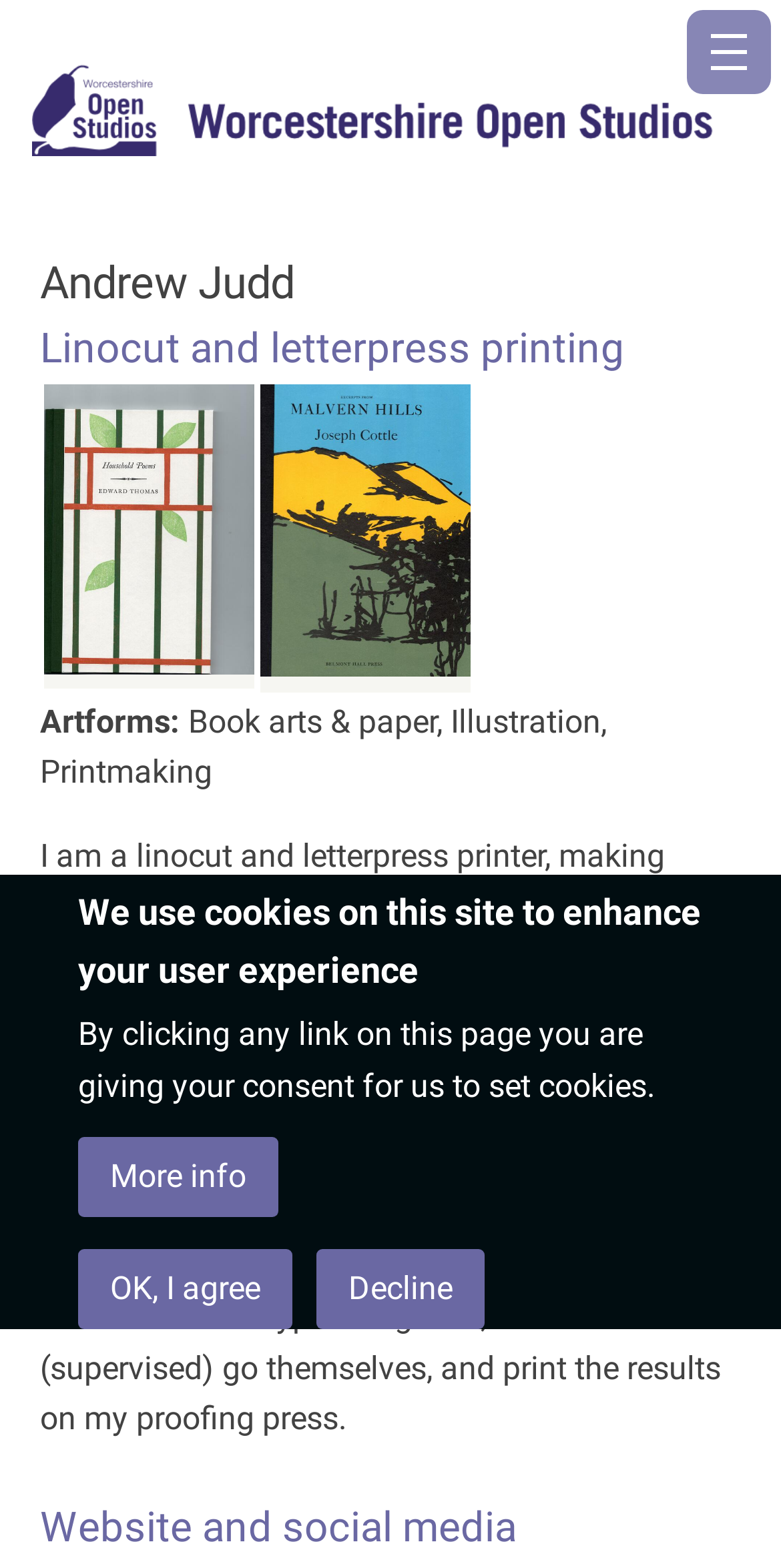Use a single word or phrase to answer the question: 
What is the title of the first artwork shown?

edward thomas, household poems